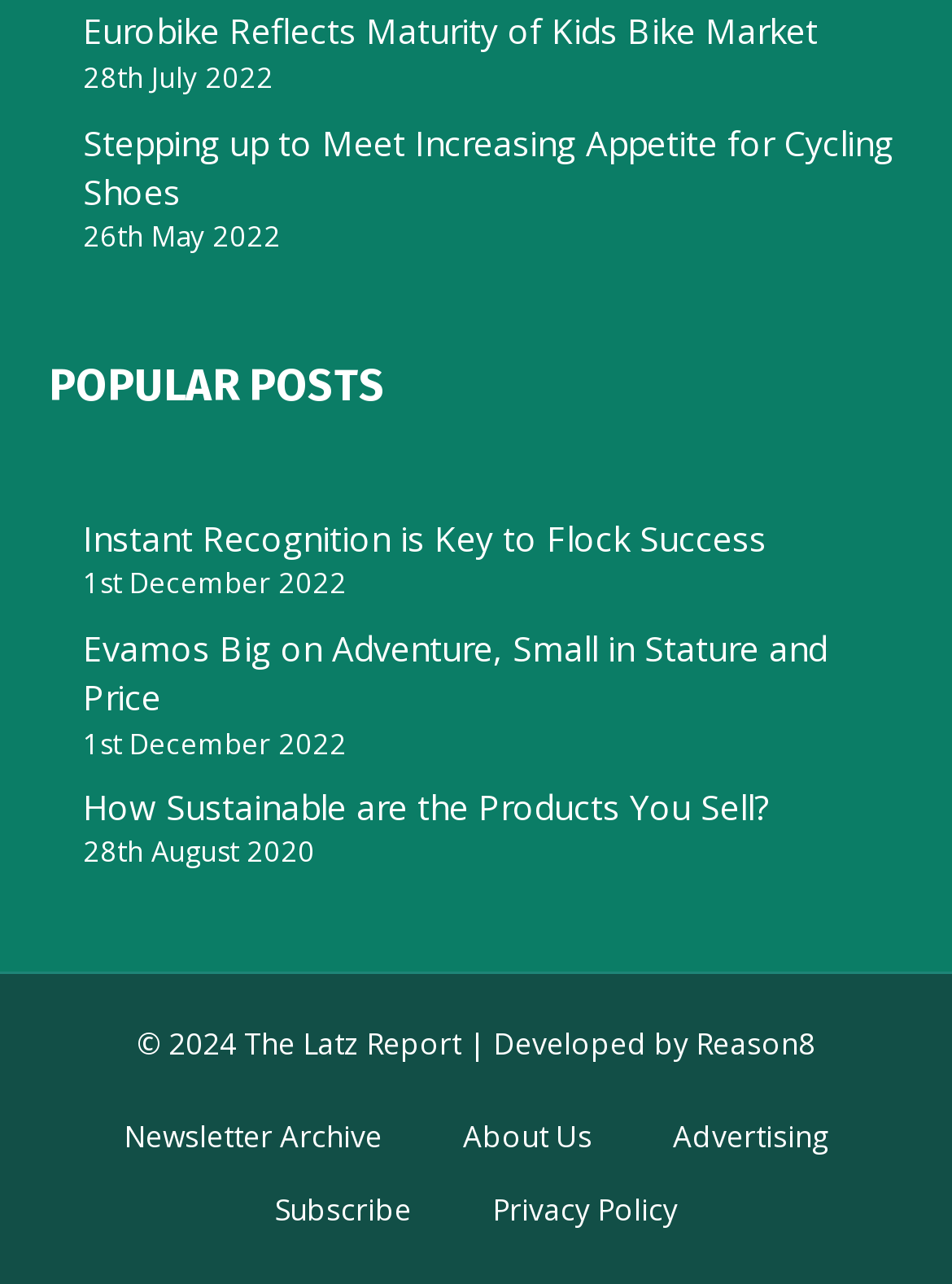What is the name of the company that developed the website?
Look at the image and answer the question with a single word or phrase.

Reason8